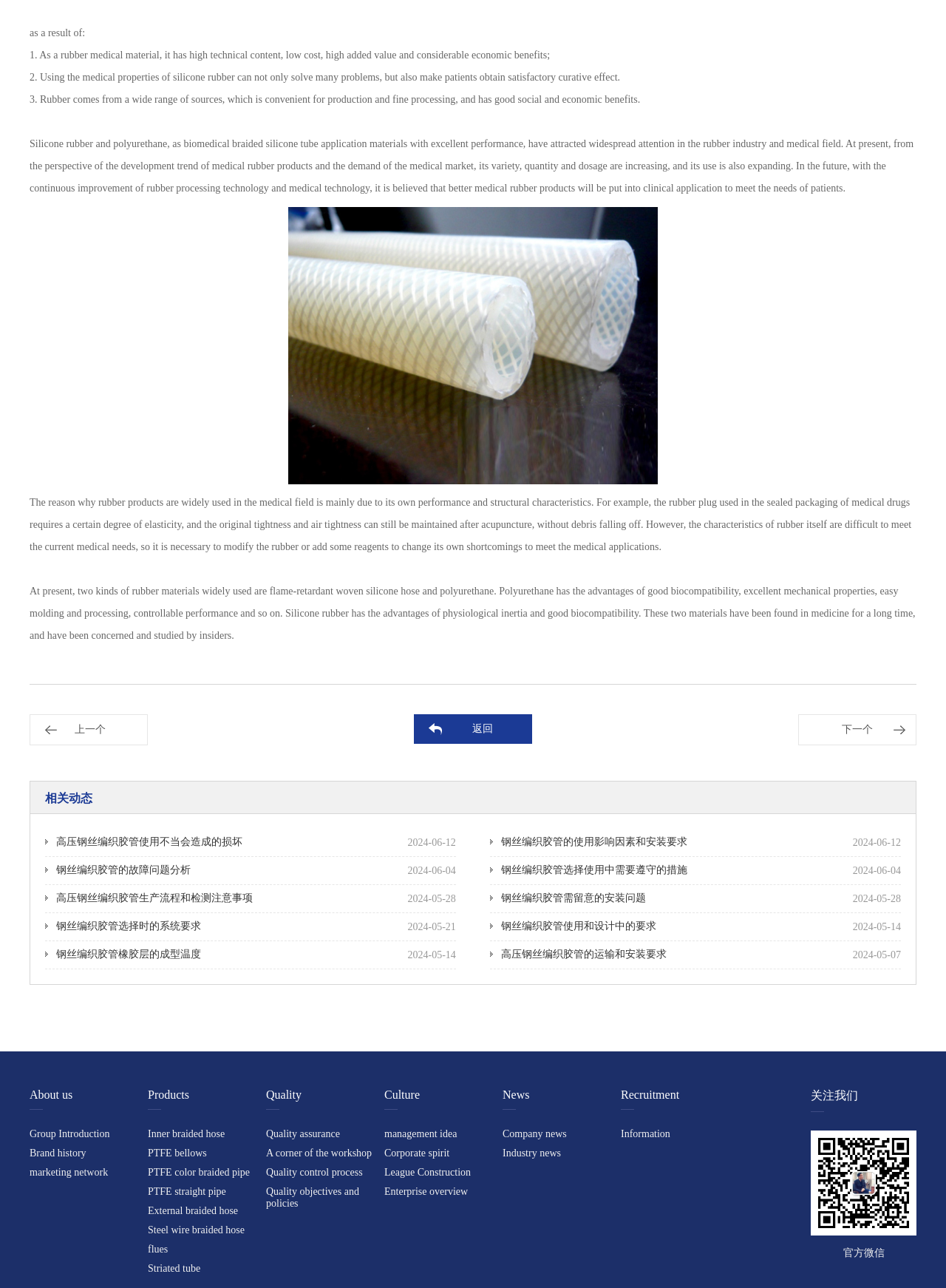Identify the bounding box coordinates for the element you need to click to achieve the following task: "click the '下一个' link". The coordinates must be four float values ranging from 0 to 1, formatted as [left, top, right, bottom].

[0.844, 0.554, 0.969, 0.578]